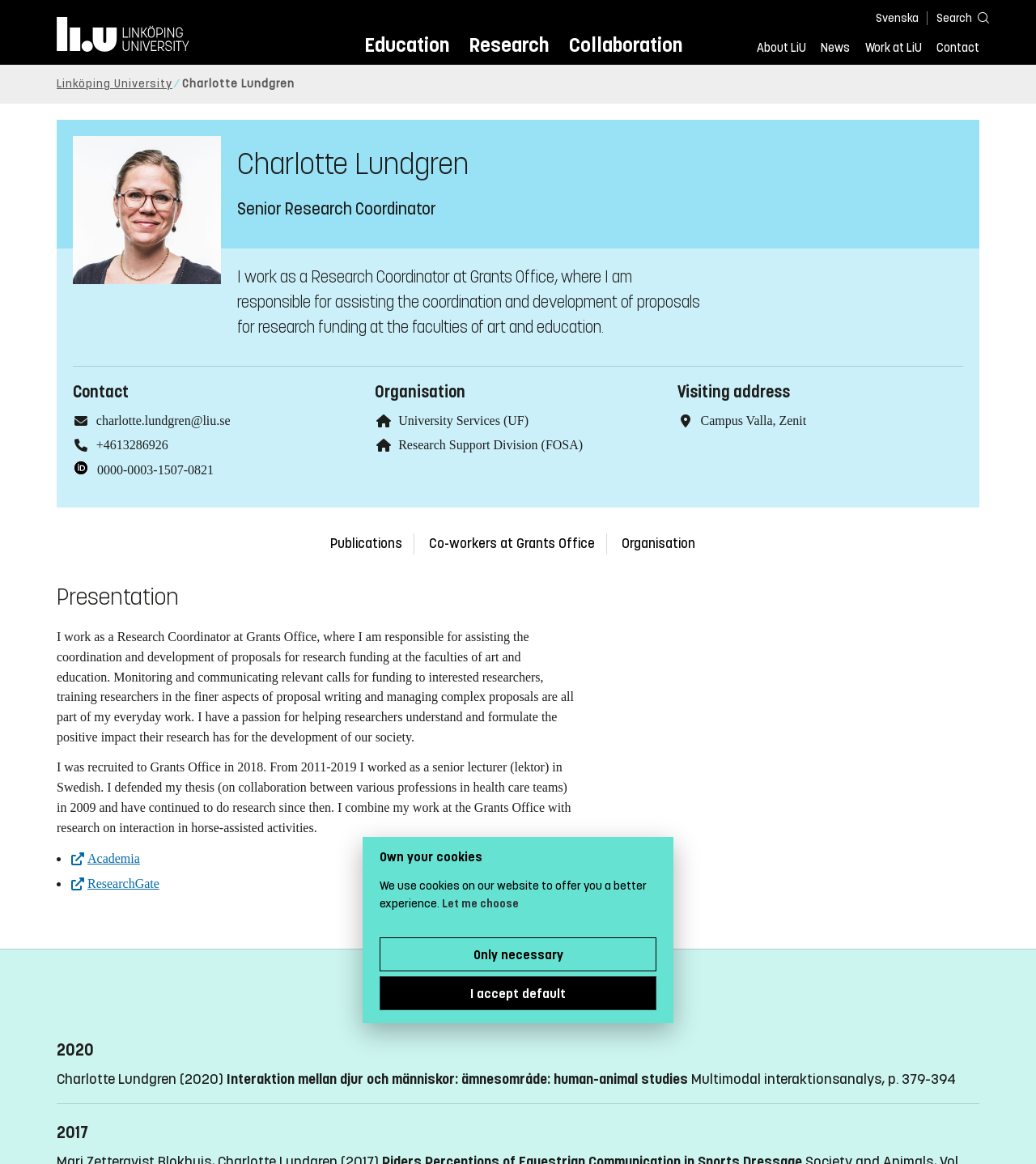Please determine the bounding box coordinates of the element's region to click for the following instruction: "Contact Charlotte Lundgren via email".

[0.093, 0.356, 0.222, 0.367]